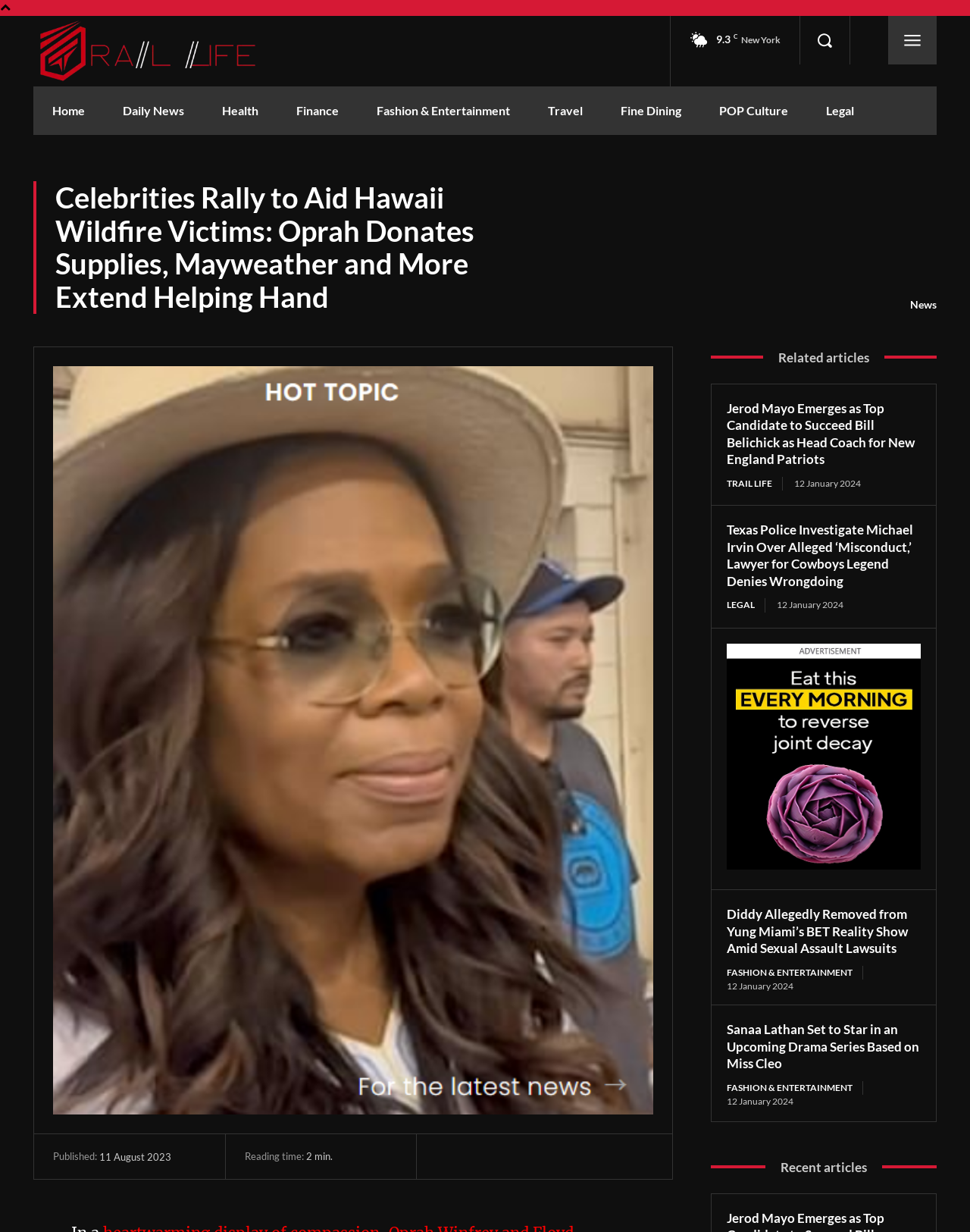Generate the text of the webpage's primary heading.

Celebrities Rally to Aid Hawaii Wildfire Victims: Oprah Donates Supplies, Mayweather and More Extend Helping Hand